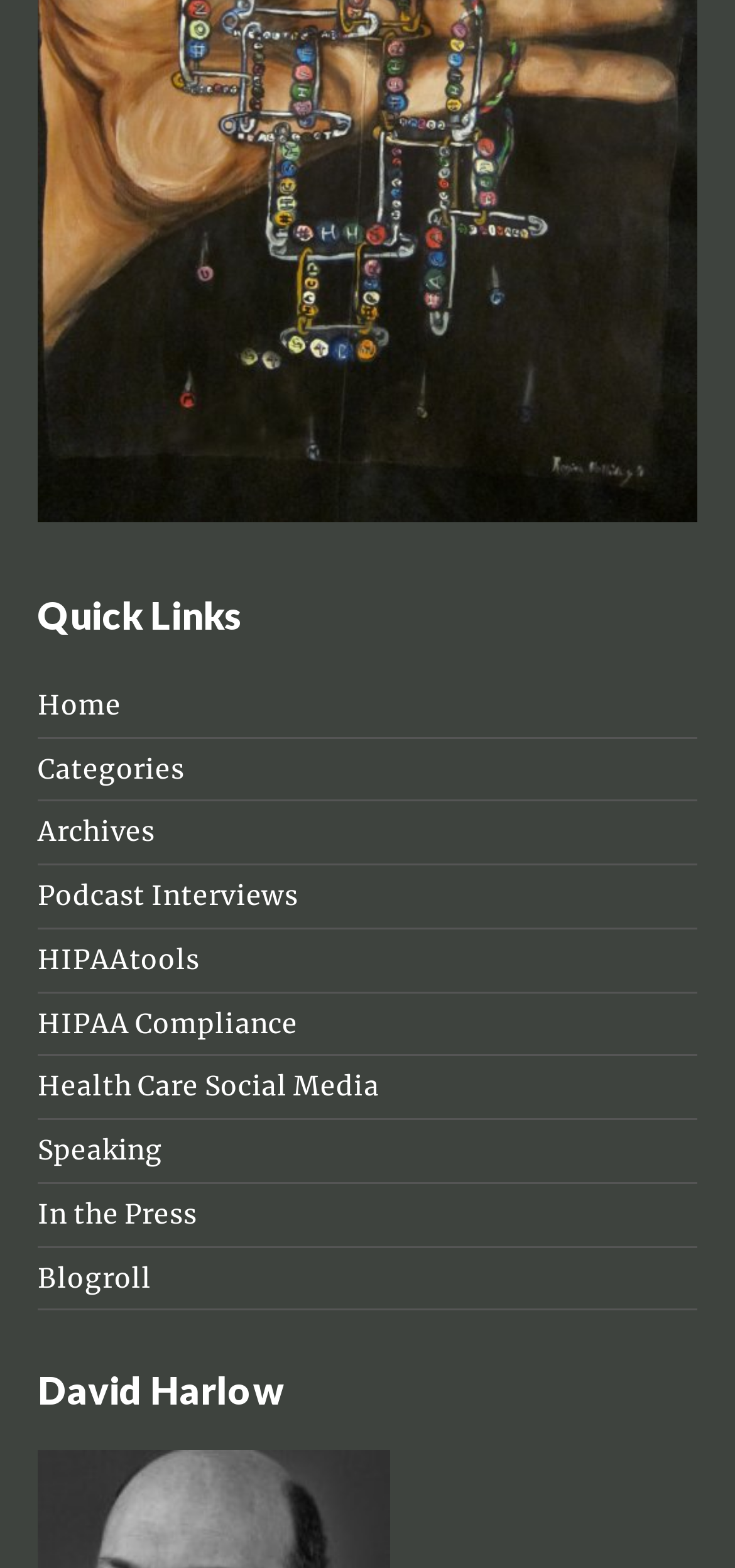Find the bounding box coordinates of the element's region that should be clicked in order to follow the given instruction: "go to home page". The coordinates should consist of four float numbers between 0 and 1, i.e., [left, top, right, bottom].

[0.051, 0.439, 0.165, 0.46]